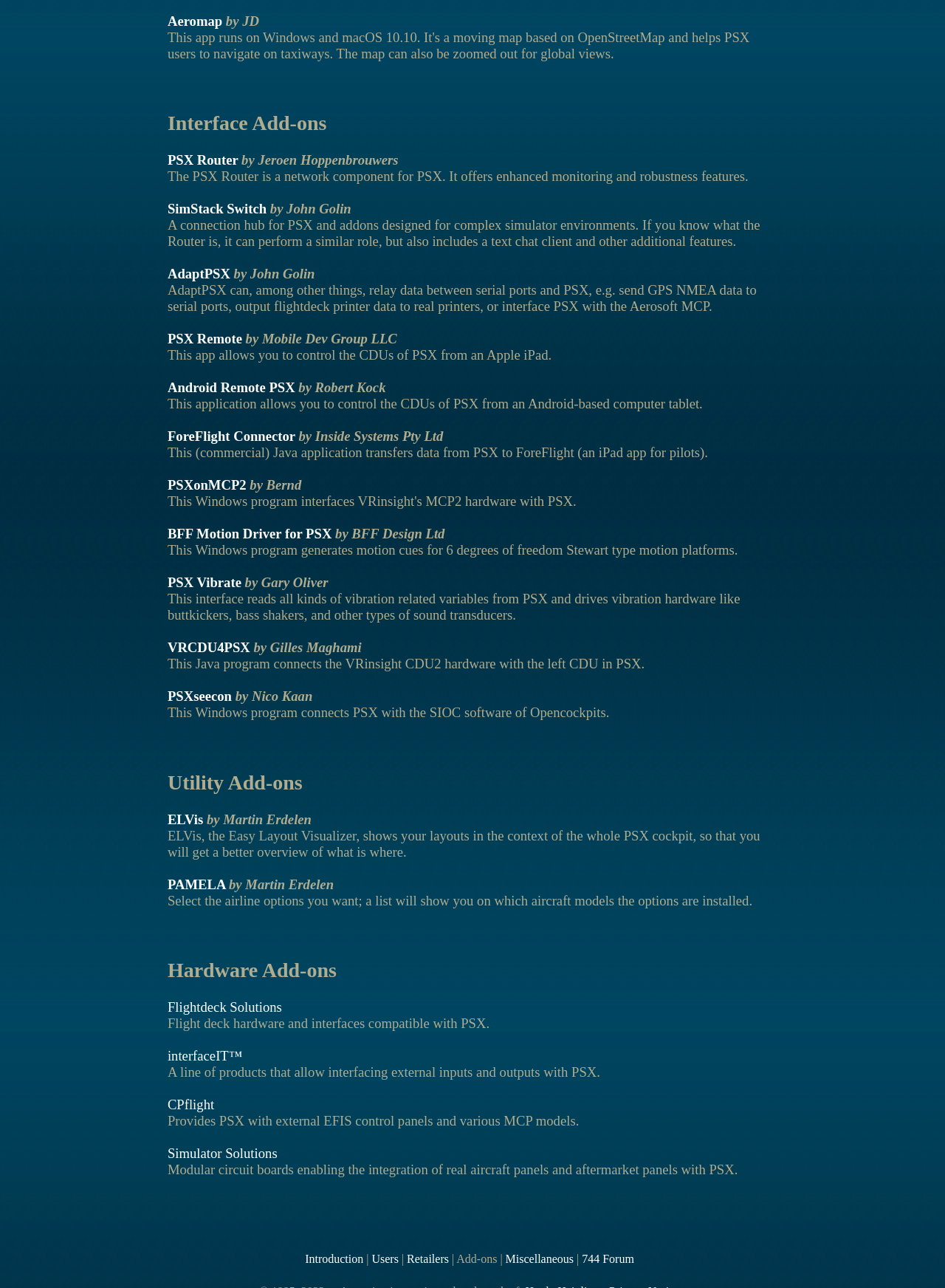Locate the bounding box coordinates of the element's region that should be clicked to carry out the following instruction: "View PSX Router details". The coordinates need to be four float numbers between 0 and 1, i.e., [left, top, right, bottom].

[0.177, 0.118, 0.252, 0.13]